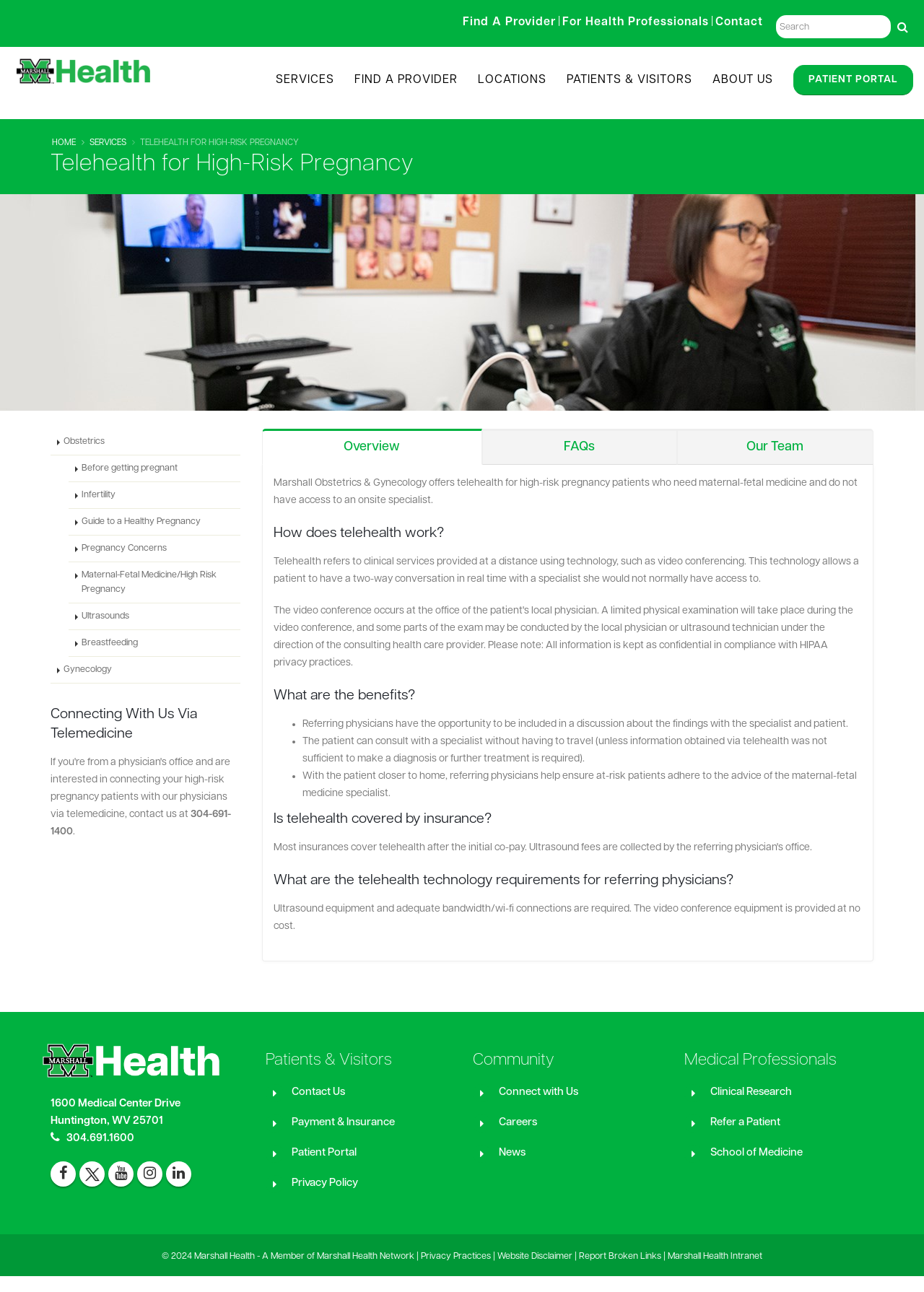Illustrate the webpage with a detailed description.

The webpage is about Telehealth for High-Risk Pregnancy at Marshall Health. At the top, there are several links, including "Find A Provider", "For Health Professionals", and "Contact", followed by a search box. Below these links, there is a logo image and a navigation menu with links to "SERVICES", "FIND A PROVIDER", "LOCATIONS", "PATIENTS & VISITORS", and "ABOUT US".

The main content of the webpage is divided into several sections. The first section has a heading "Telehealth for High-Risk Pregnancy" and a brief description of the service. Below this, there are links to "Overview", "FAQs", and "Our Team".

The next section explains how telehealth works, followed by a section on the benefits of telehealth, which includes a list of three points. After this, there are sections on whether telehealth is covered by insurance and the technology requirements for referring physicians.

On the left side of the webpage, there is a menu with links to various obstetrics and gynecology topics, including "Before getting pregnant", "Infertility", and "Maternal-Fetal Medicine/High Risk Pregnancy".

At the bottom of the webpage, there is a footer section with contact information, including a phone number and address. There are also links to social media platforms and a section with links to "Patients & Visitors", "Community", and "Medical Professionals" resources.

Overall, the webpage provides information on telehealth services for high-risk pregnancy patients and resources for healthcare professionals and patients.